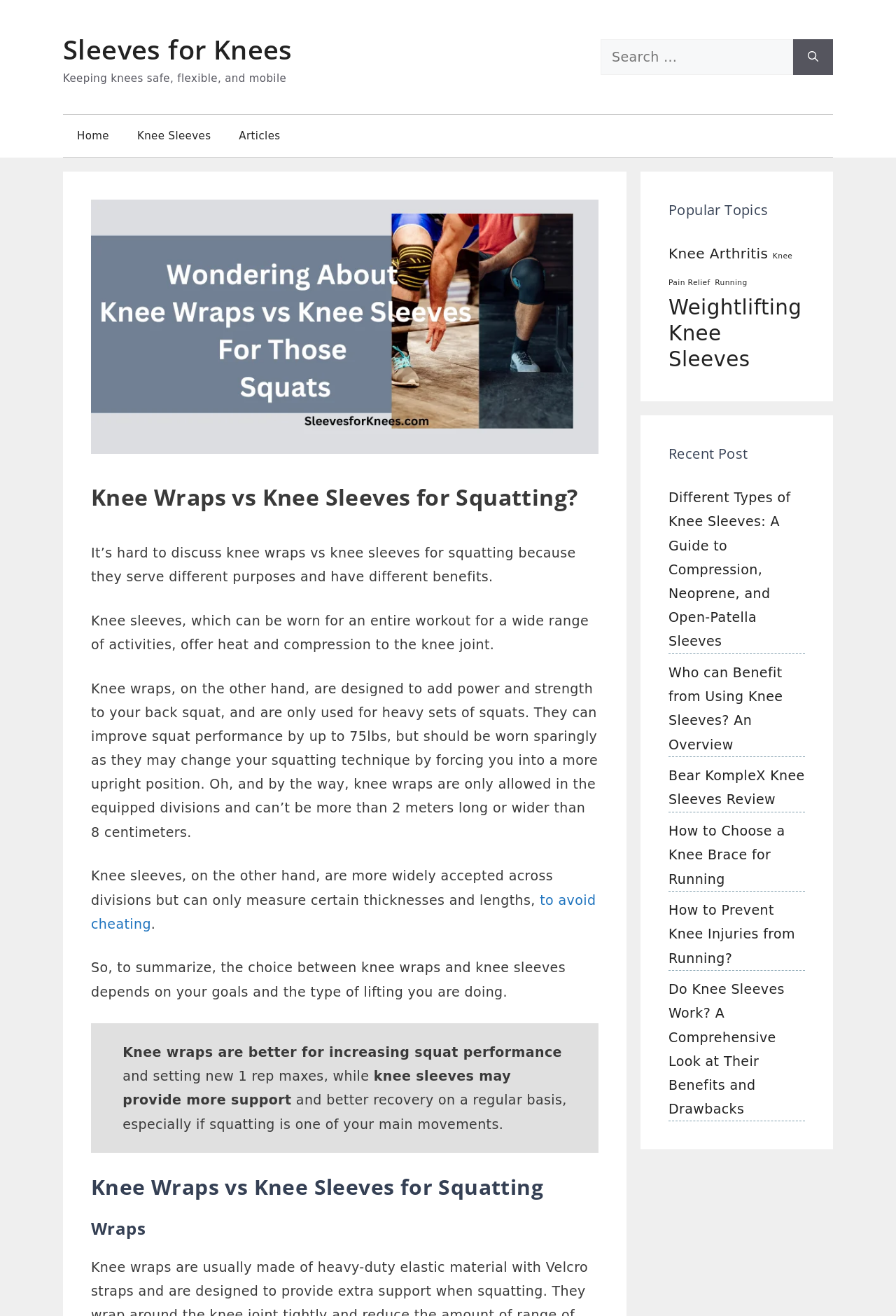Locate and provide the bounding box coordinates for the HTML element that matches this description: "Knee Sleeves".

[0.137, 0.087, 0.251, 0.119]